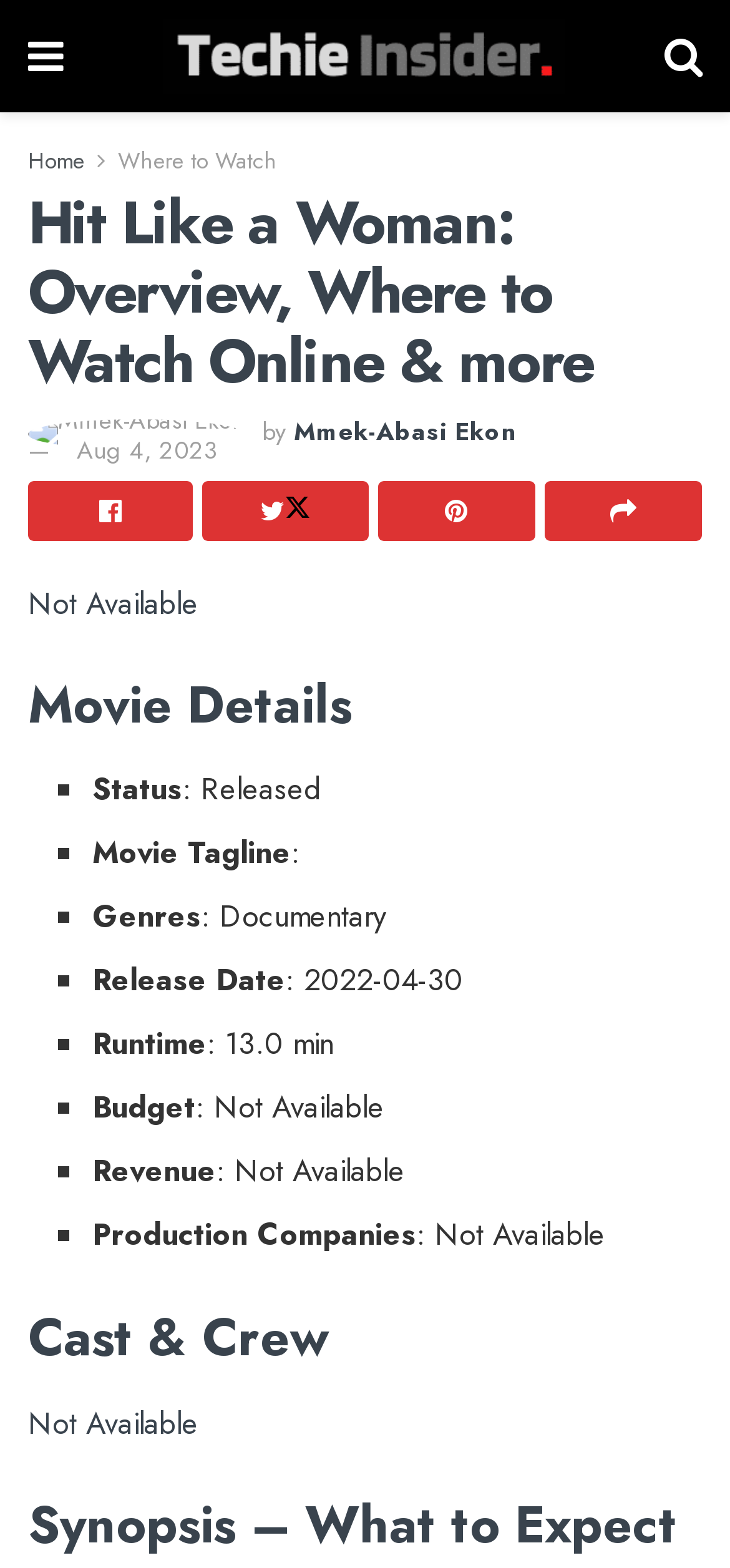What is the runtime of the movie?
Provide an in-depth answer to the question, covering all aspects.

The runtime of the movie can be found in the list element with the text 'Runtime: 13.0 min' which is located in the 'Movie Details' section.